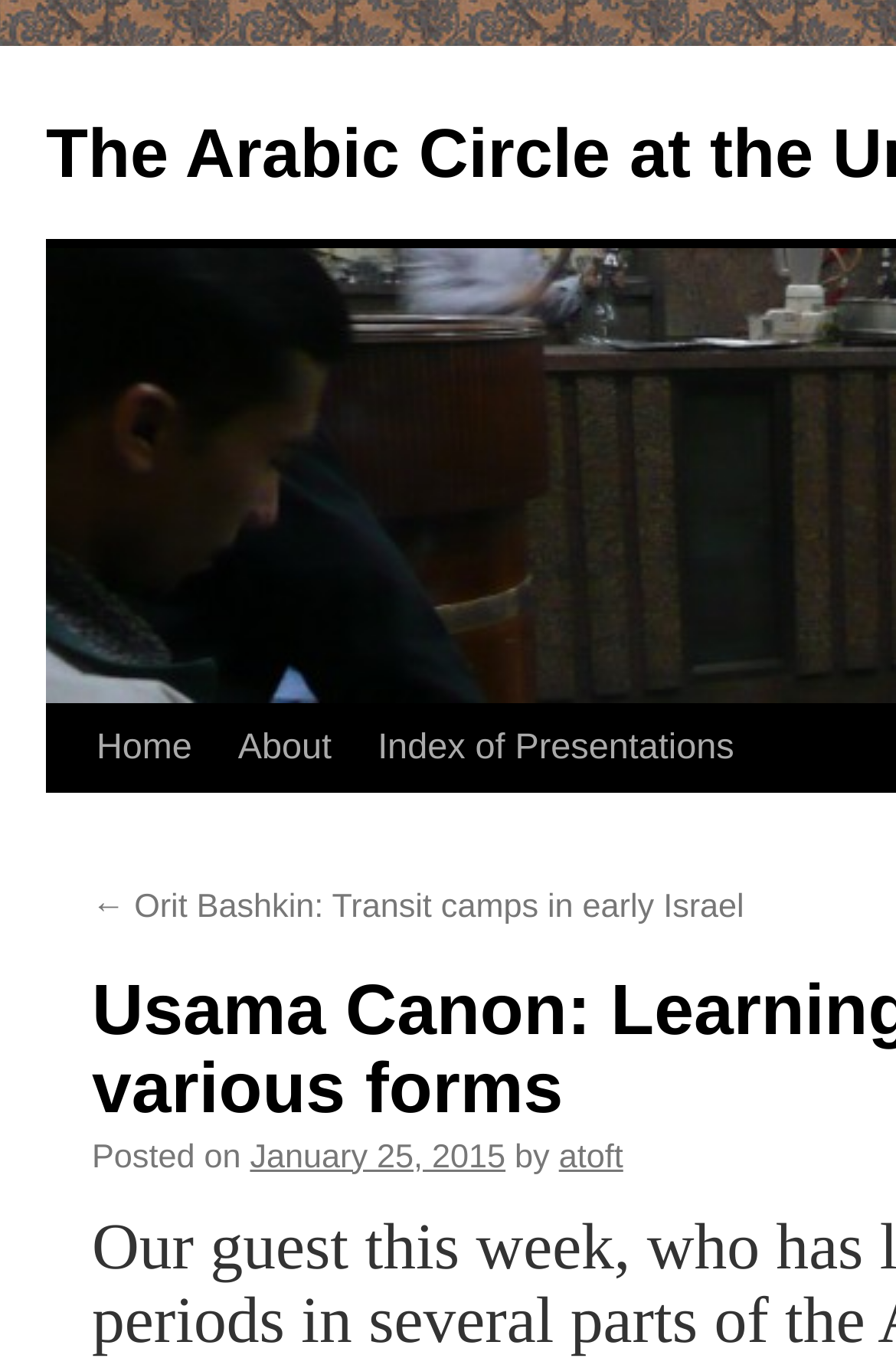Please identify the bounding box coordinates of the element that needs to be clicked to perform the following instruction: "Read latest news".

None